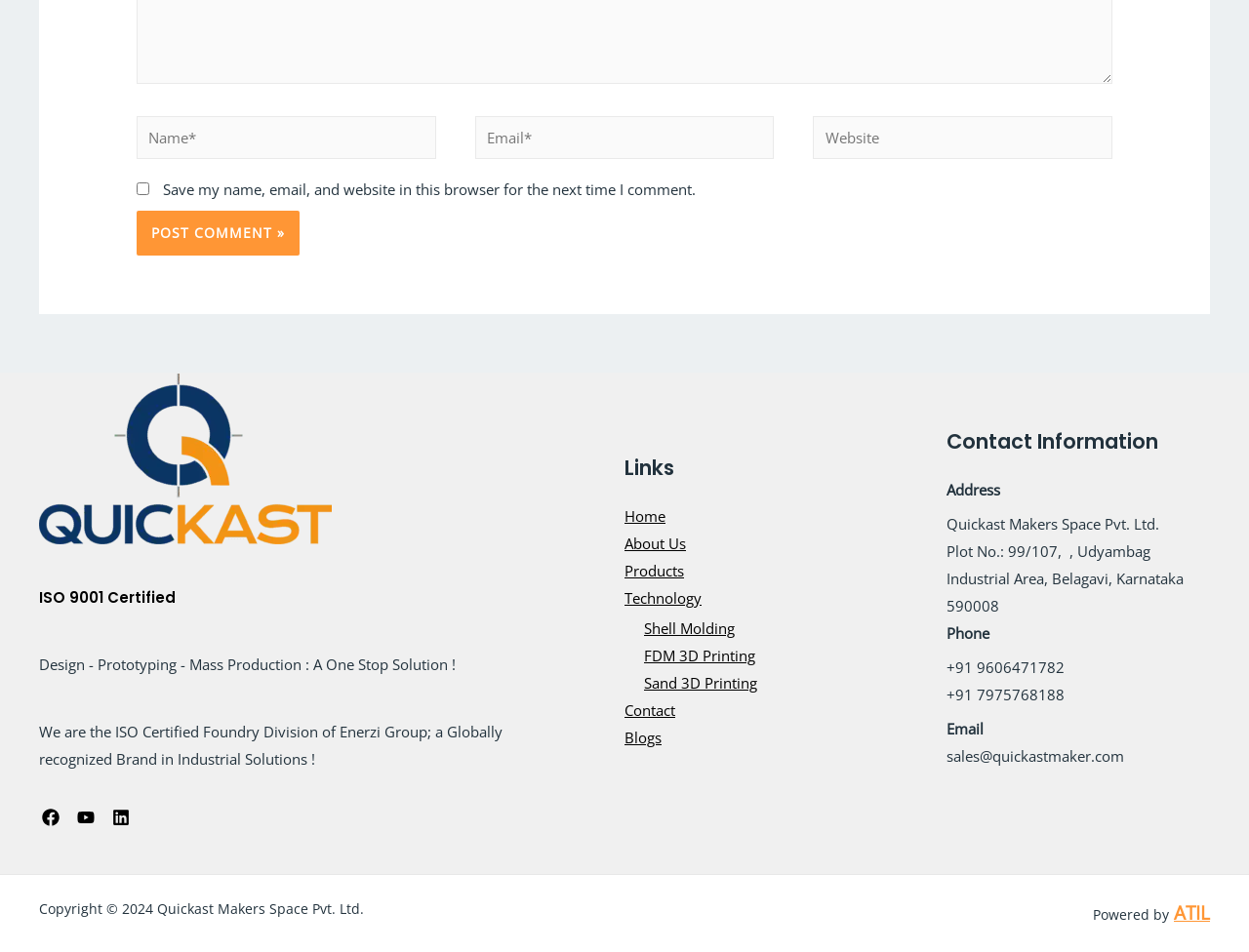Utilize the details in the image to thoroughly answer the following question: What is the purpose of the checkbox?

The checkbox is located below the comment form and is labeled 'Save my name, email, and website in this browser for the next time I comment.' This suggests that its purpose is to save the commenter's information for future comments.